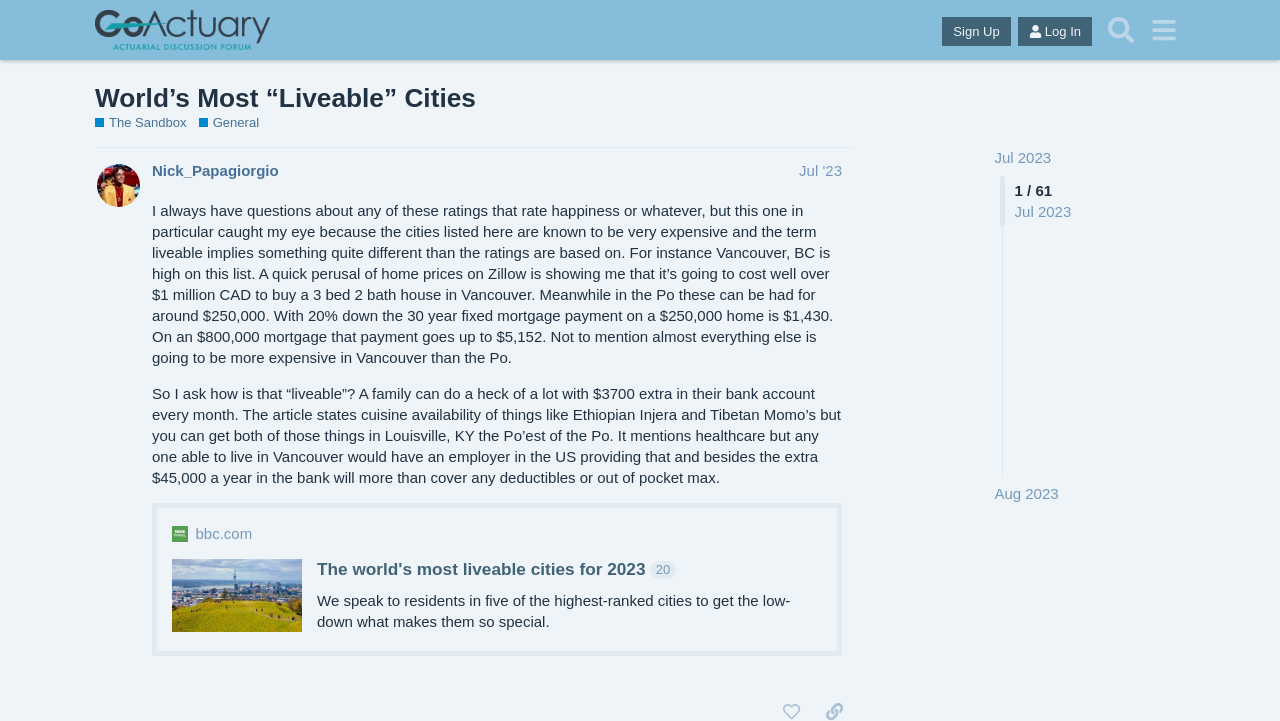Locate the bounding box coordinates of the element that should be clicked to fulfill the instruction: "Click the 'Sign Up' button".

[0.736, 0.024, 0.79, 0.064]